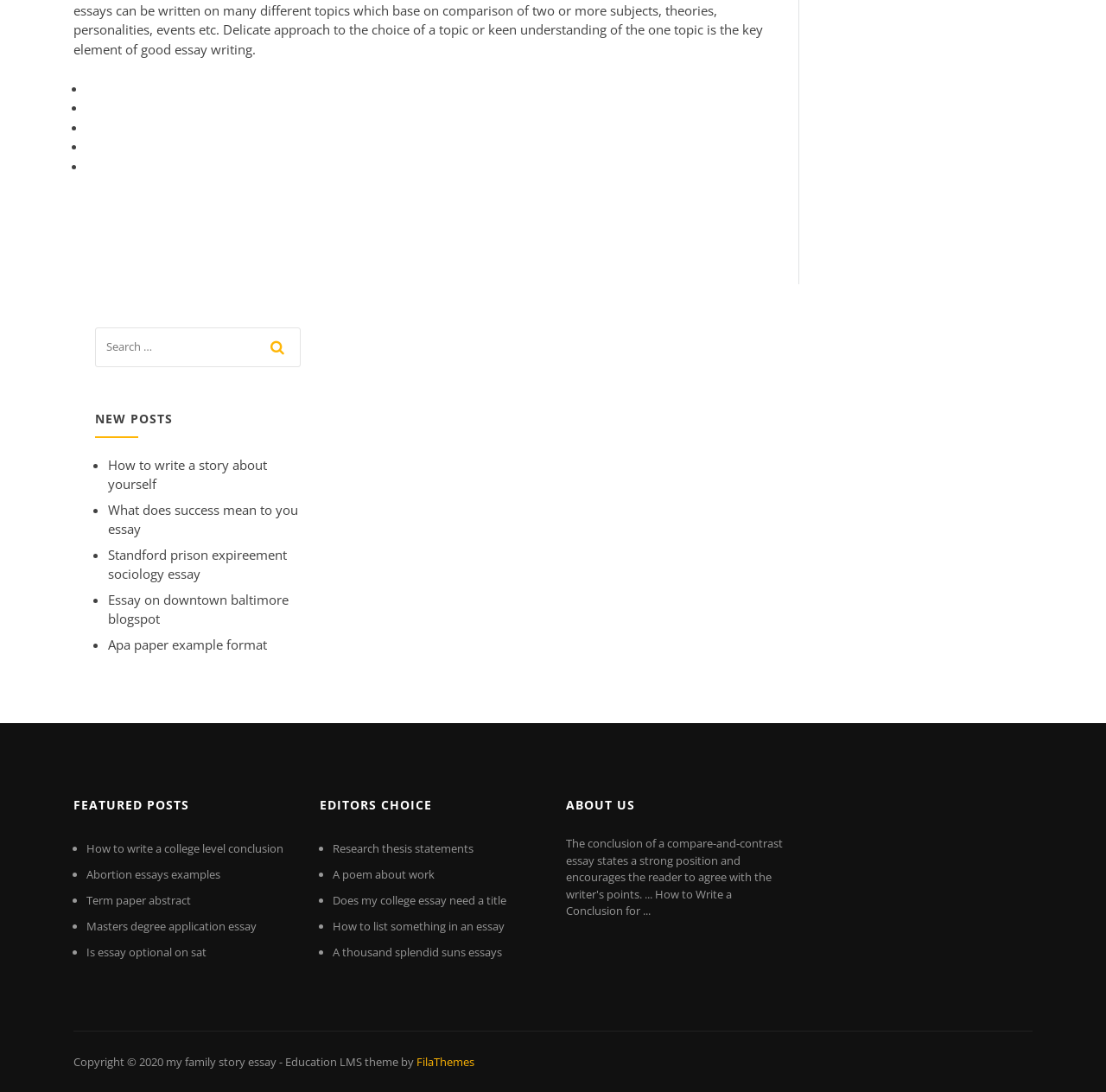Respond with a single word or phrase for the following question: 
What is the theme of the 'ABOUT US' section?

Education